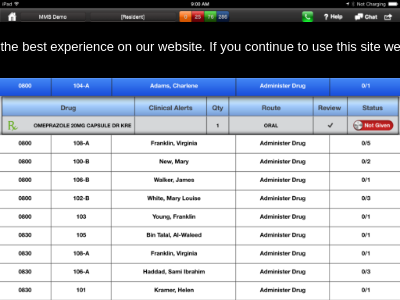Provide a comprehensive description of the image.

The image displays a tablet interface titled "MIV Demo," featuring a medication administration table. It includes columns for the drug details, including drug identification numbers, patient names, clinical alerts, quantities, administration routes, and status updates. The highlighted drug is "Omeprazole 20mg Capsule DR K8R," which is to be administered orally. The current status for this drug indicates "Not Given," suggesting that it has not yet been administered to any patients listed. The interface appears user-friendly, designed for healthcare providers to track medication administration efficiently.